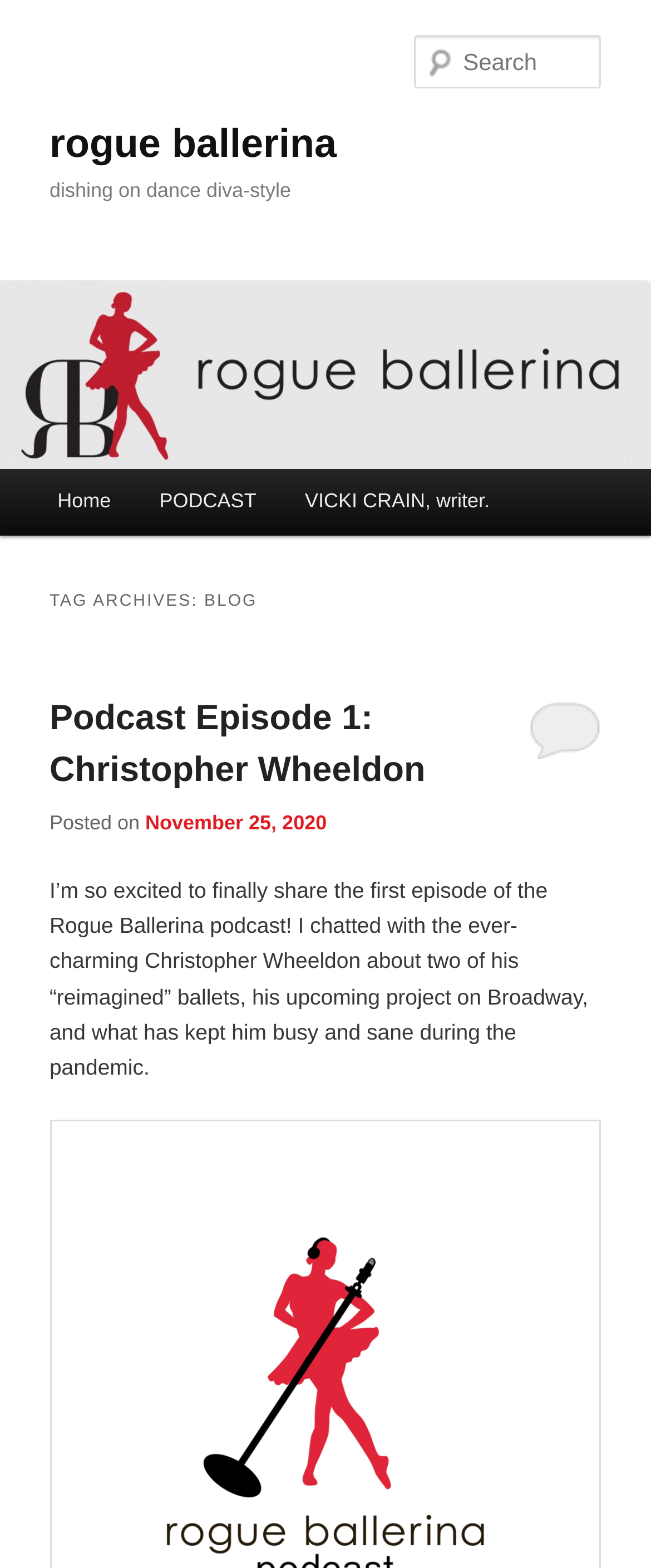Determine the bounding box coordinates of the element that should be clicked to execute the following command: "read about rogue ballerina".

[0.076, 0.078, 0.517, 0.106]